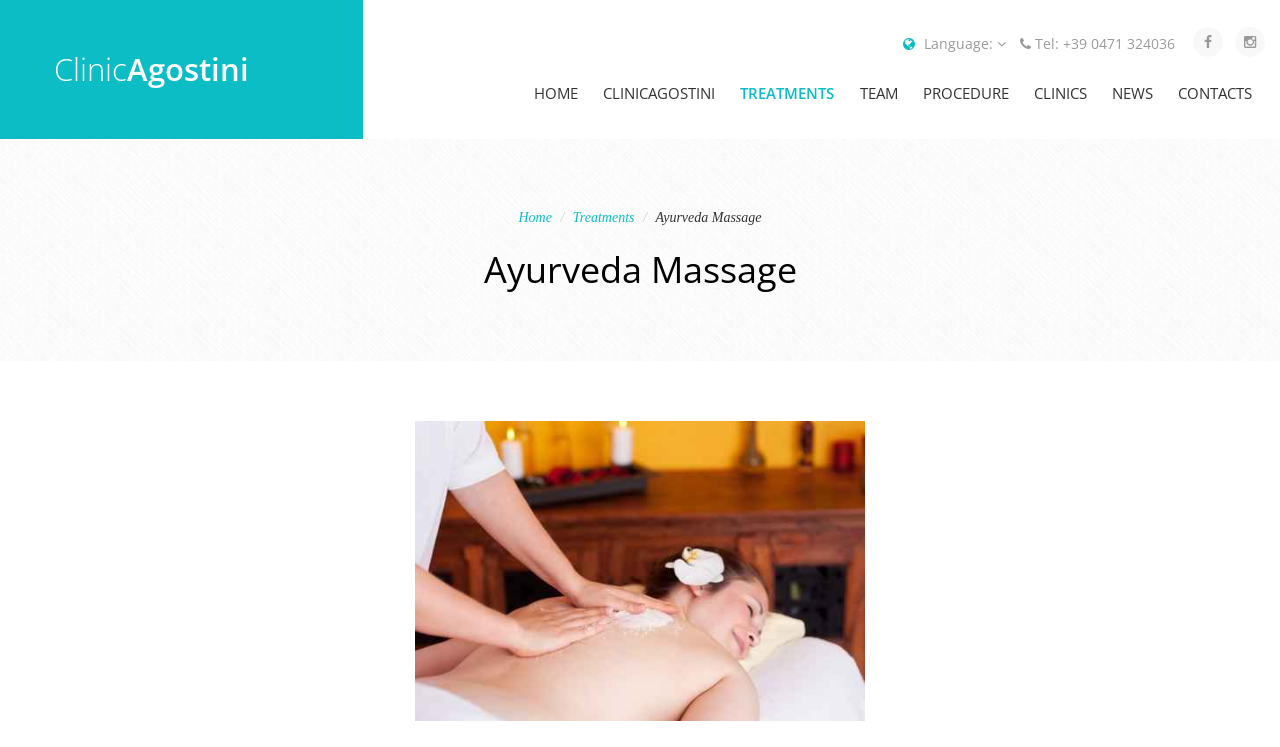Find the bounding box of the element with the following description: "alt="Sicpre"". The coordinates must be four float numbers between 0 and 1, formatted as [left, top, right, bottom].

[0.568, 0.77, 0.626, 0.868]